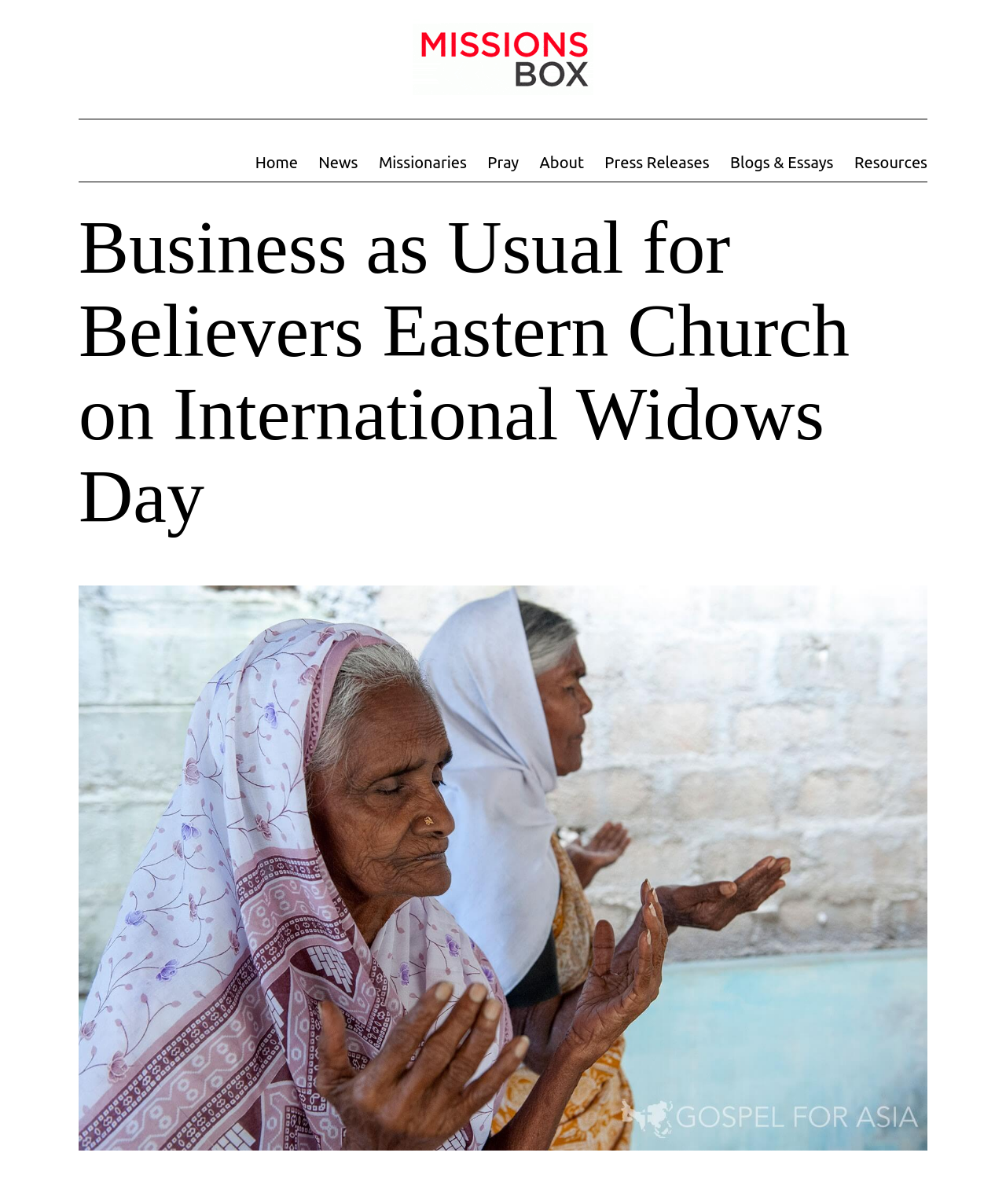Reply to the question with a single word or phrase:
How many navigation links are available?

9